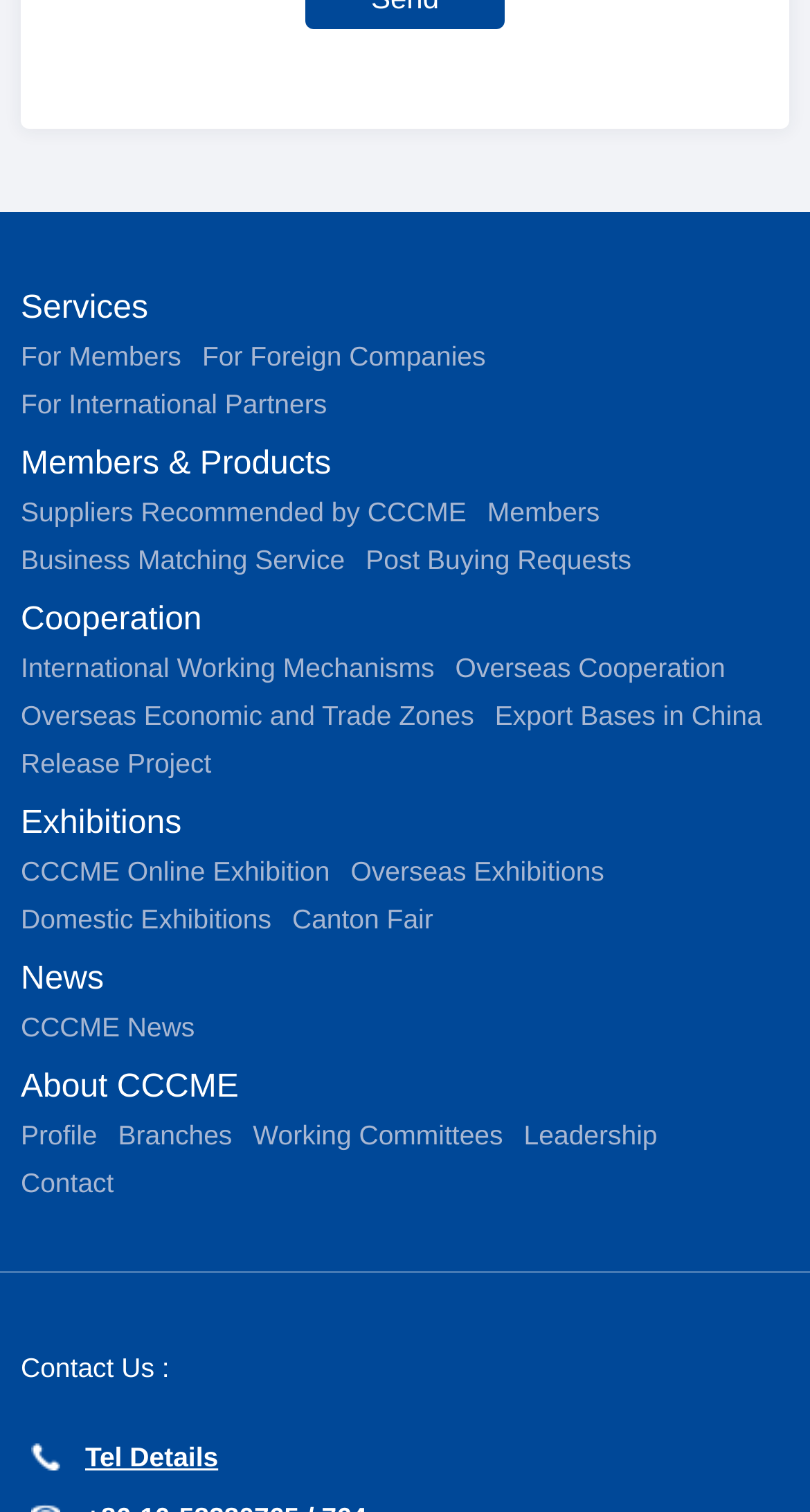Can you identify the bounding box coordinates of the clickable region needed to carry out this instruction: 'View Members & Products'? The coordinates should be four float numbers within the range of 0 to 1, stated as [left, top, right, bottom].

[0.026, 0.295, 0.409, 0.319]